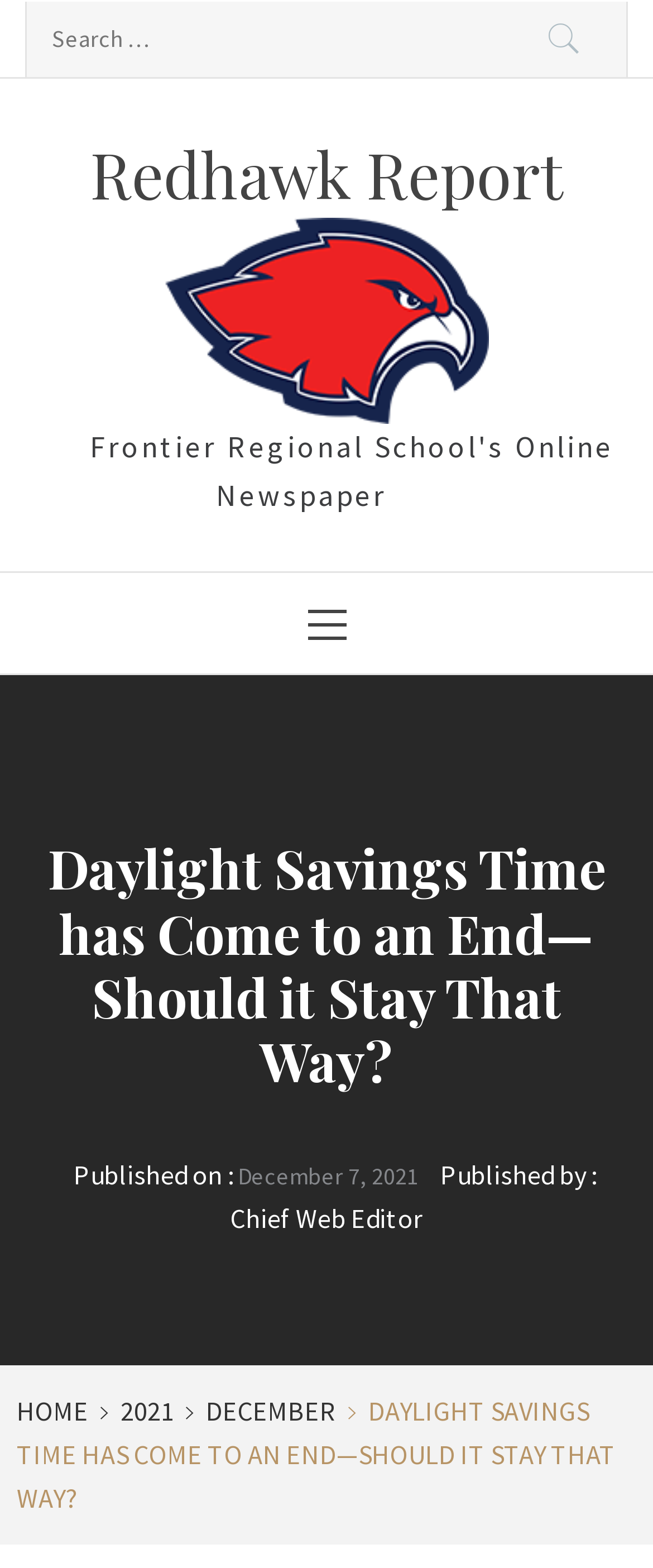Provide a thorough description of the webpage you see.

The webpage is an article from the Redhawk Report, with the title "Daylight Savings Time has Come to an End—Should it Stay That Way?" displayed prominently at the top. 

At the top left, there is a search bar with a "Search for:" label and a "Search" button to the right. 

Below the search bar, there are two links to the Redhawk Report, with the second one accompanied by an image. 

To the right of the image, there is a primary menu with the label "Primary Menu". 

The main content of the article starts below the primary menu, with the title of the article repeated as a heading. 

Below the title, there is a section with publication information, including the date "December 7, 2021" and the author "Chief Web Editor". 

At the very bottom of the page, there is a navigation section with breadcrumbs, including links to "HOME", "2021", "DECEMBER", and the title of the article again.